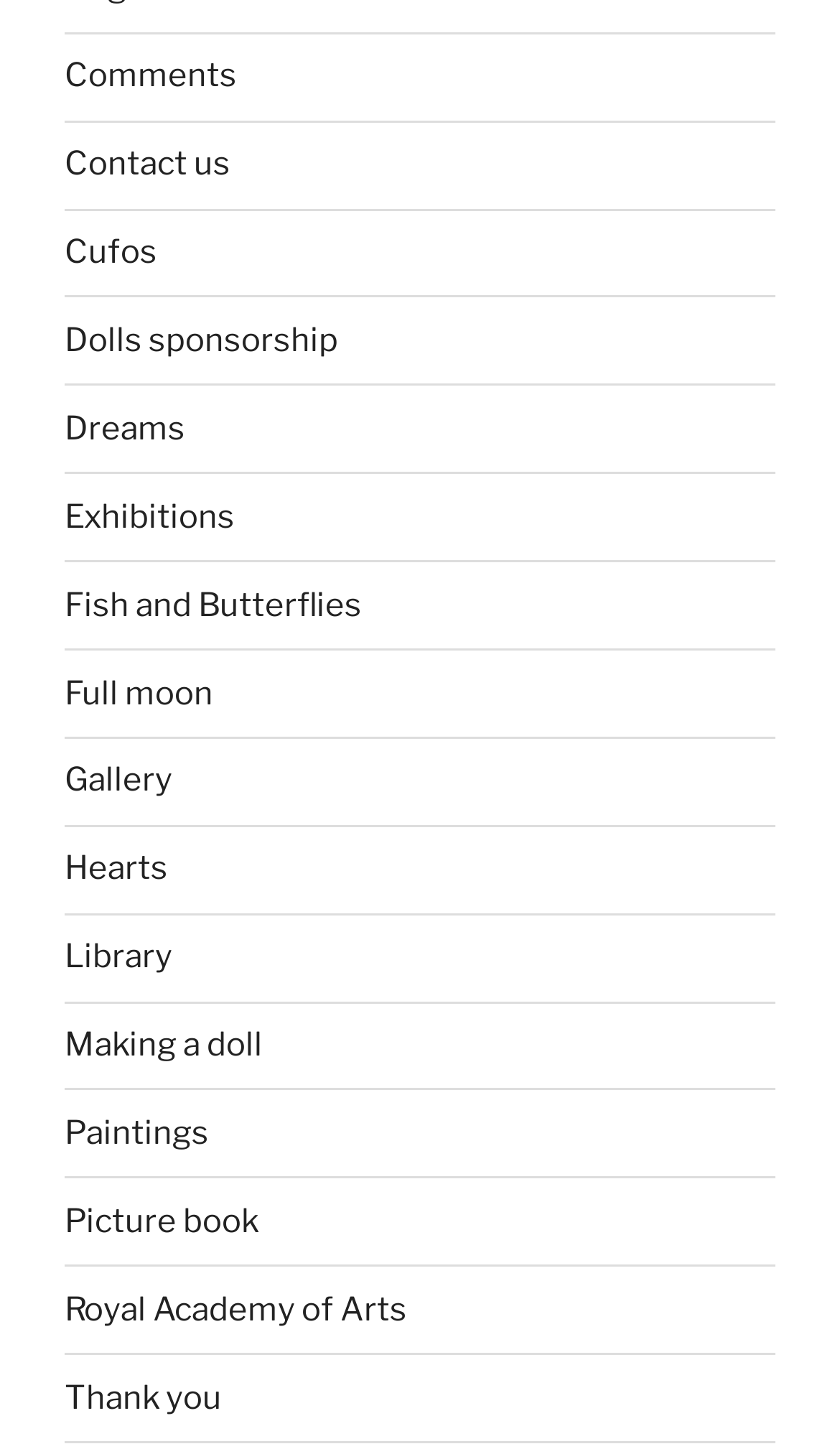Answer succinctly with a single word or phrase:
What is the first link on the webpage?

Comments